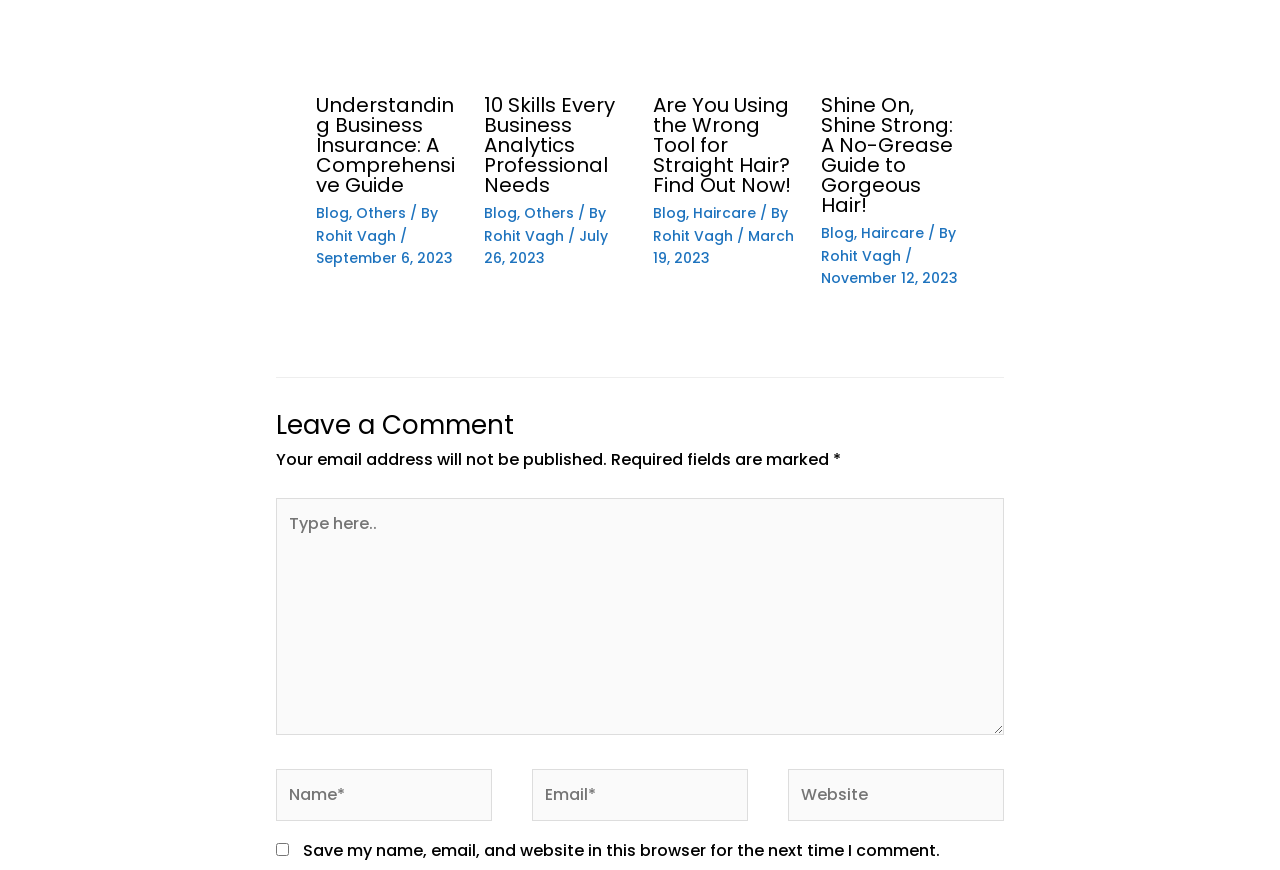Can you find the bounding box coordinates of the area I should click to execute the following instruction: "Read more about Understanding Business Insurance: A Comprehensive Guide"?

[0.247, 0.034, 0.359, 0.06]